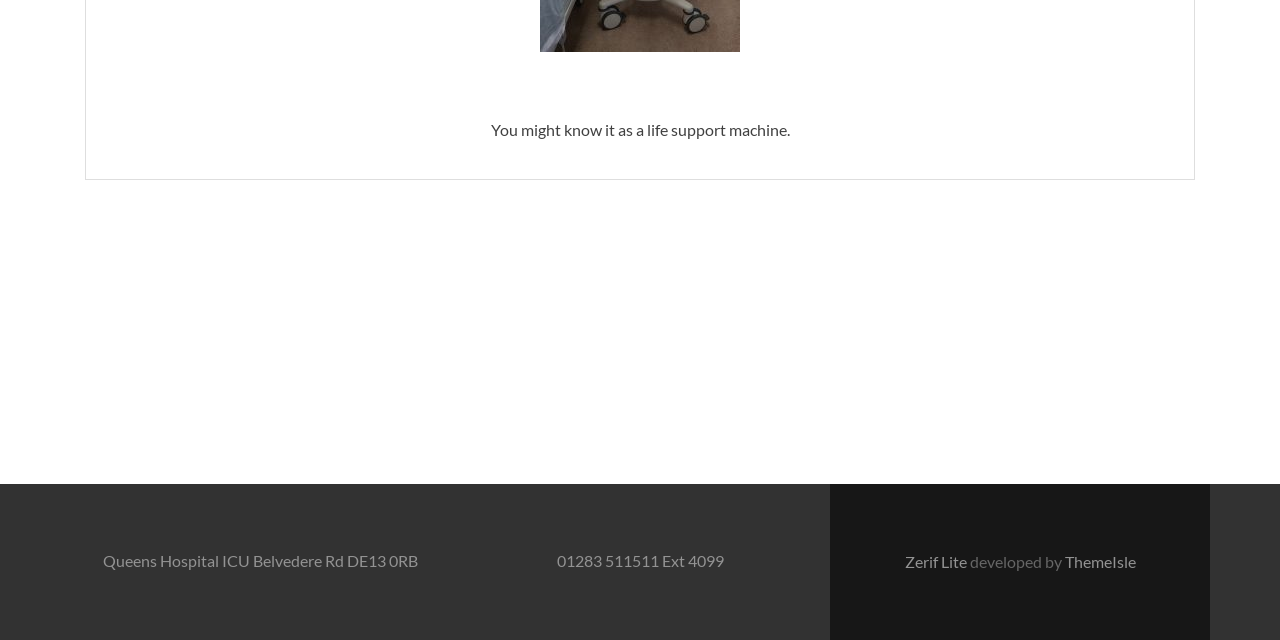Find the UI element described as: "Zerif Lite" and predict its bounding box coordinates. Ensure the coordinates are four float numbers between 0 and 1, [left, top, right, bottom].

[0.707, 0.862, 0.757, 0.892]